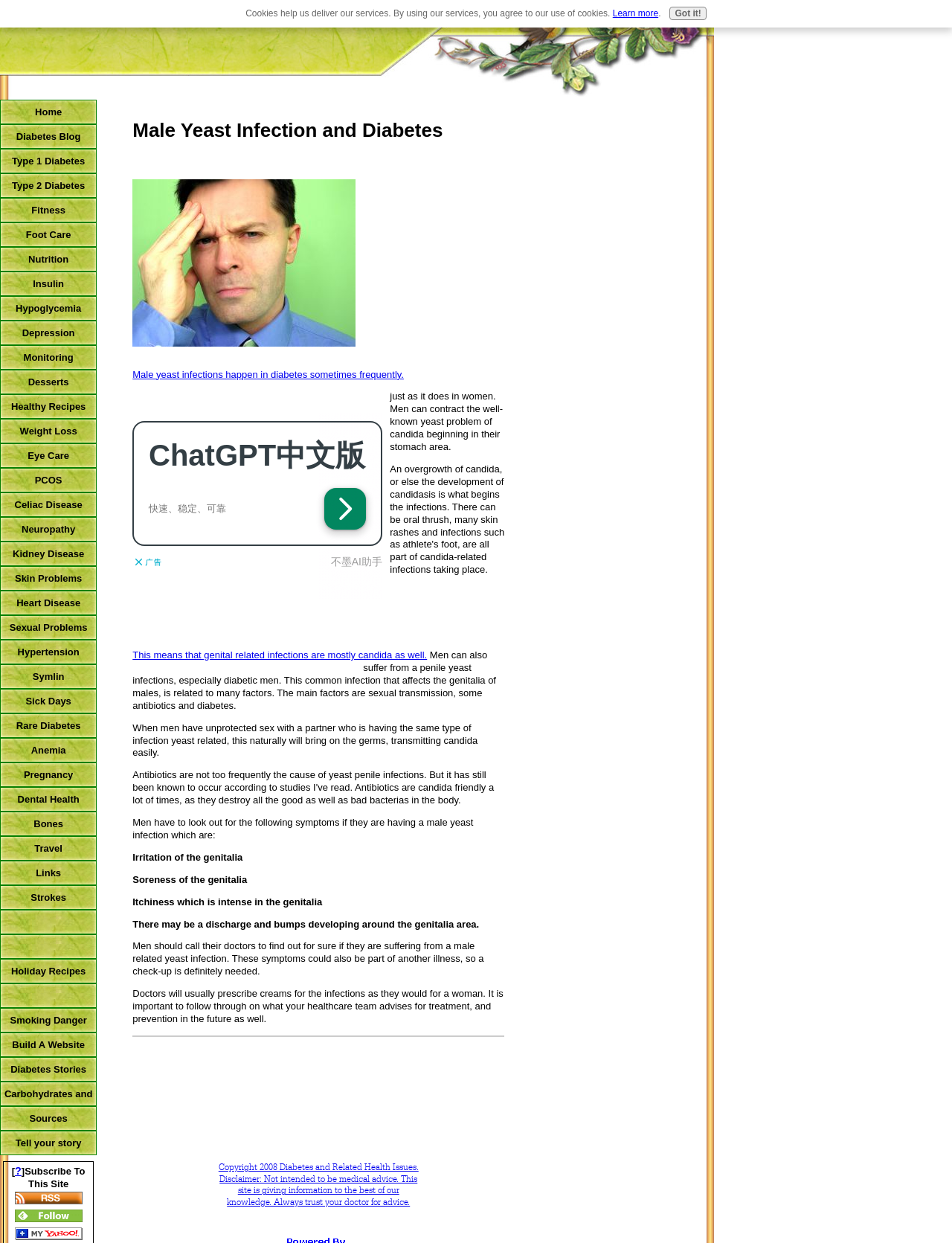Using floating point numbers between 0 and 1, provide the bounding box coordinates in the format (top-left x, top-left y, bottom-right x, bottom-right y). Locate the UI element described here: Eye Care

[0.0, 0.357, 0.102, 0.376]